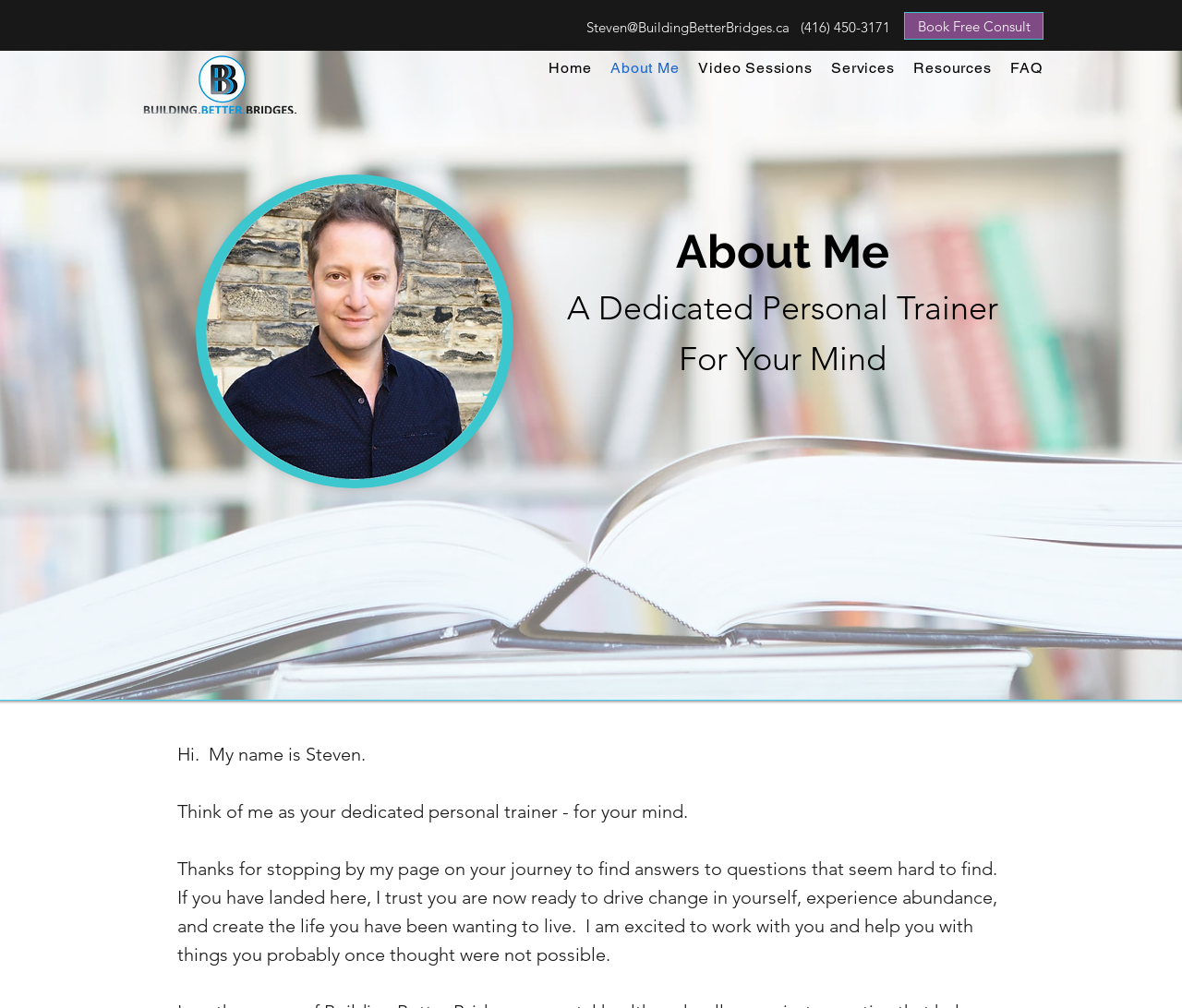Identify the bounding box coordinates of the element to click to follow this instruction: 'Book a free consultation'. Ensure the coordinates are four float values between 0 and 1, provided as [left, top, right, bottom].

[0.765, 0.012, 0.883, 0.039]